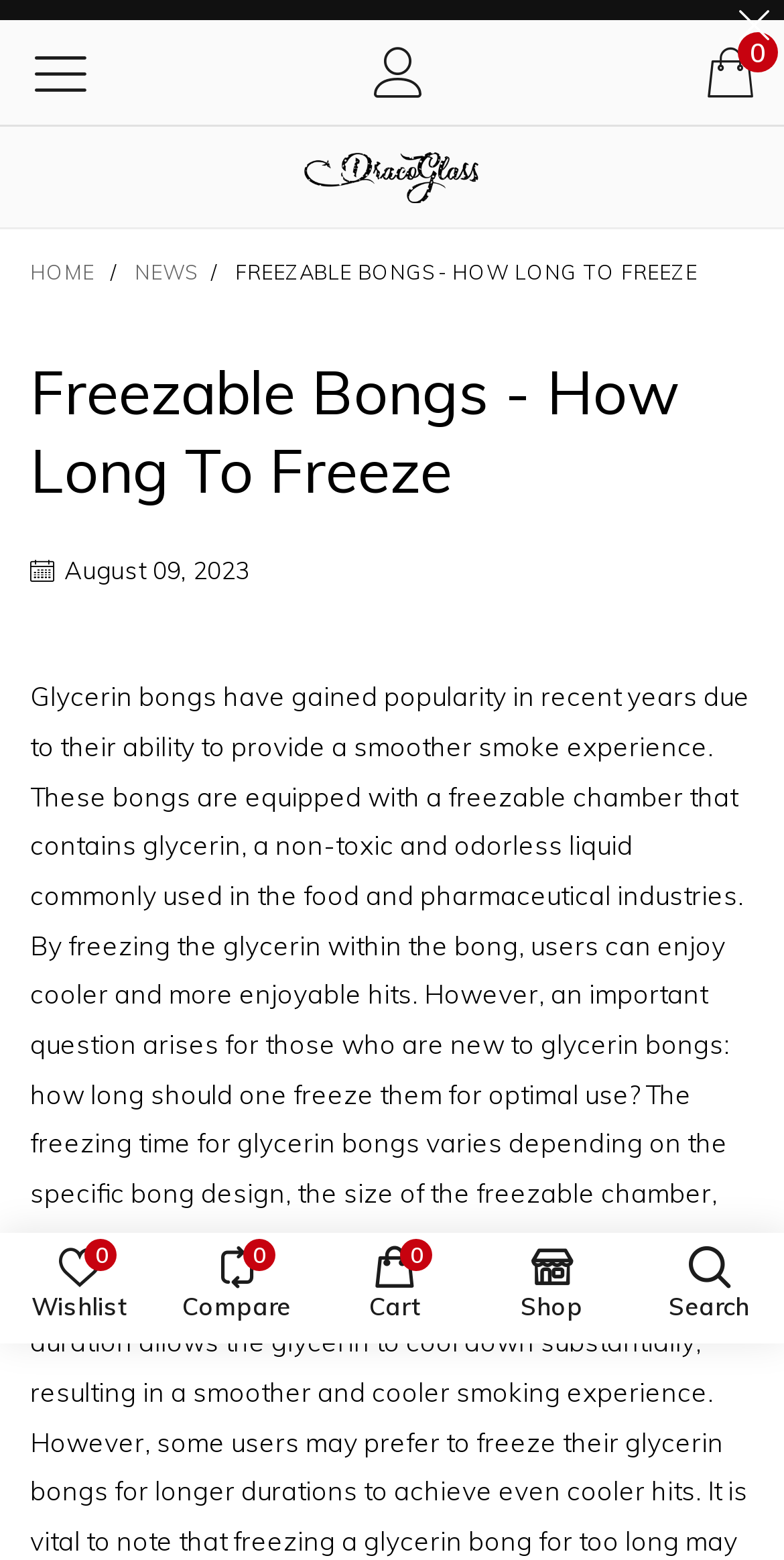Extract the top-level heading from the webpage and provide its text.

Freezable Bongs - How Long To Freeze